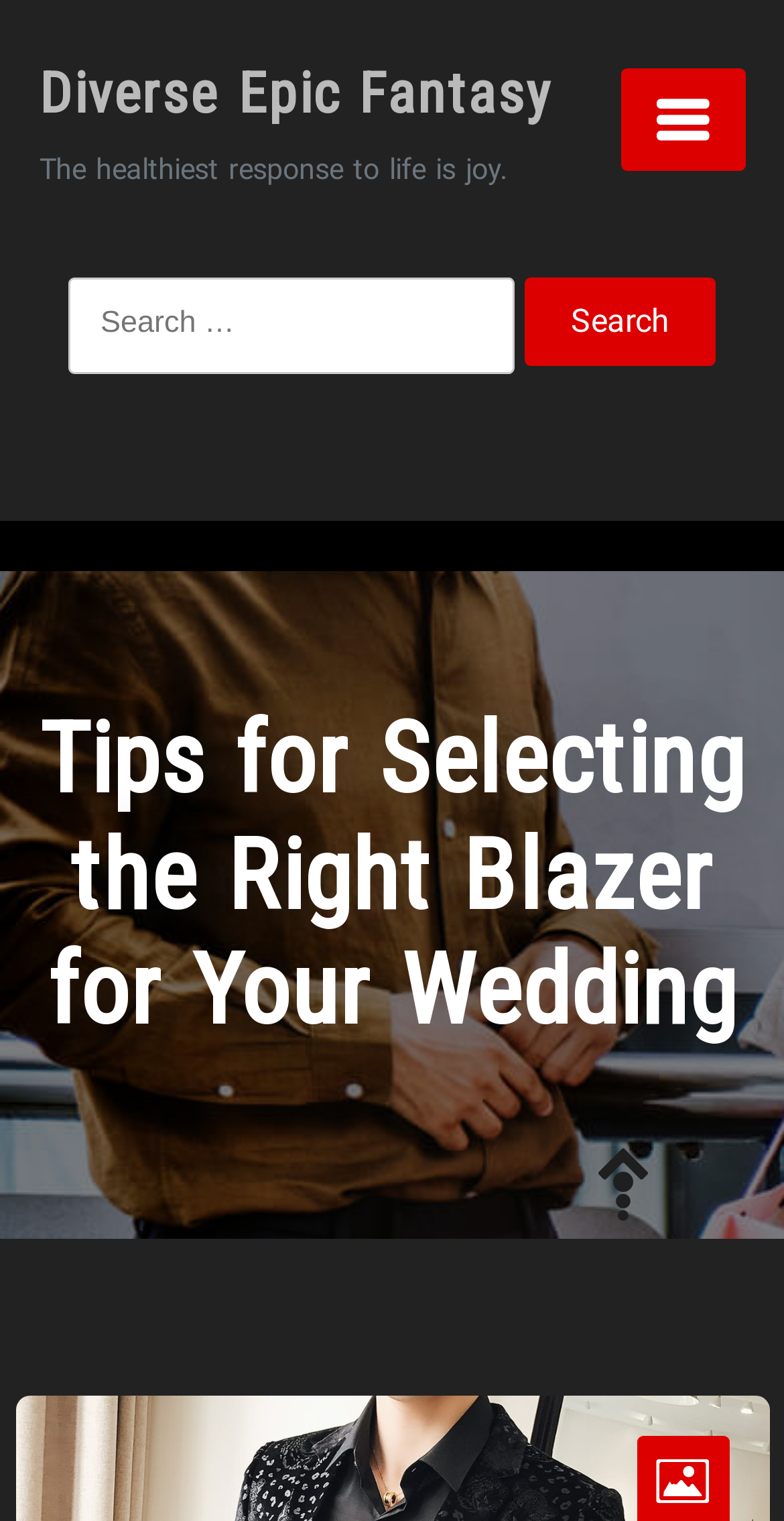How many search buttons are there on the webpage?
Using the visual information, reply with a single word or short phrase.

2